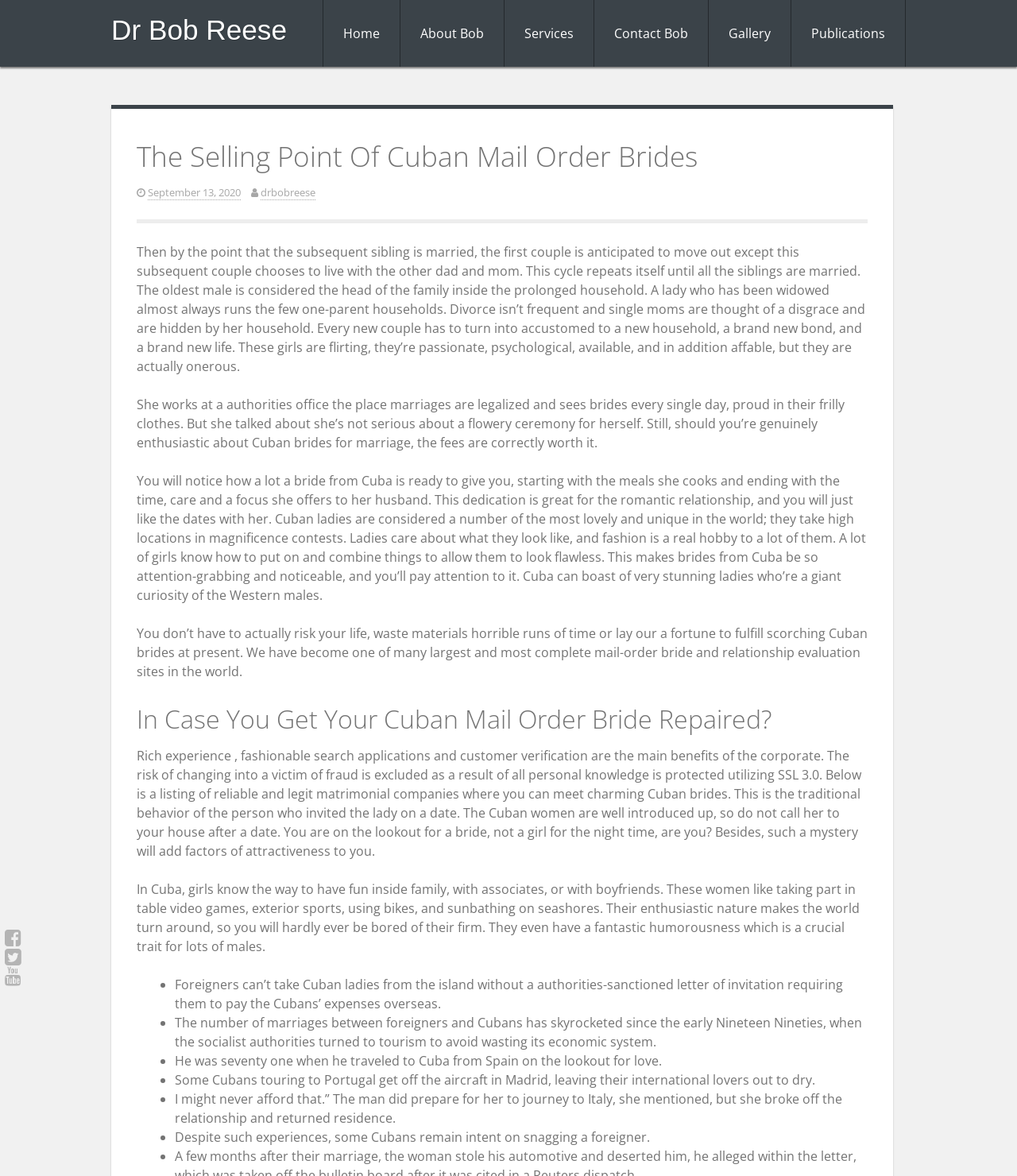Predict the bounding box of the UI element based on the description: "About Bob". The coordinates should be four float numbers between 0 and 1, formatted as [left, top, right, bottom].

[0.394, 0.0, 0.496, 0.057]